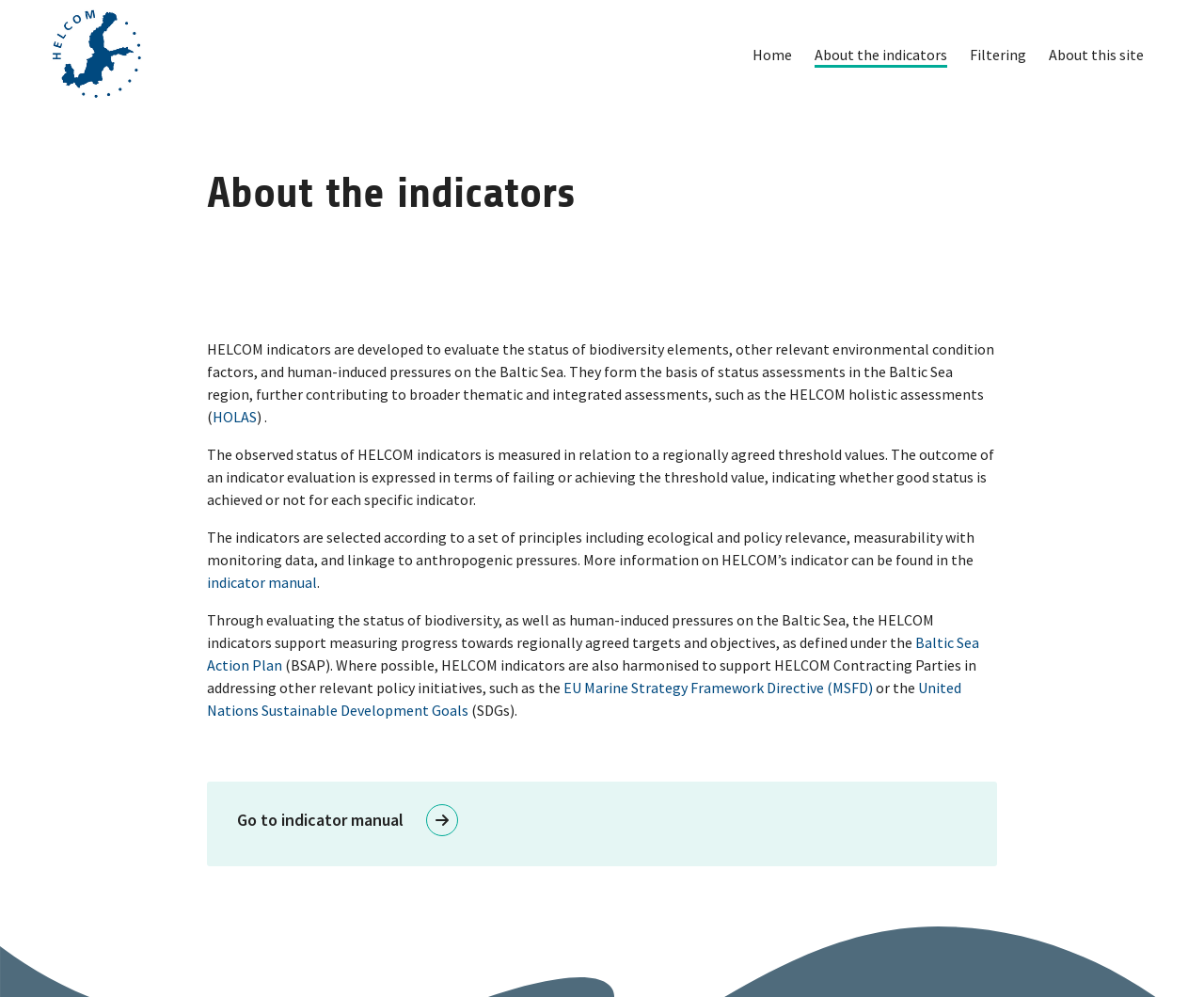Could you please study the image and provide a detailed answer to the question:
What is the purpose of HELCOM indicators?

According to the webpage, HELCOM indicators are developed to evaluate the status of biodiversity elements, other relevant environmental condition factors, and human-induced pressures on the Baltic Sea. They form the basis of status assessments in the Baltic Sea region.